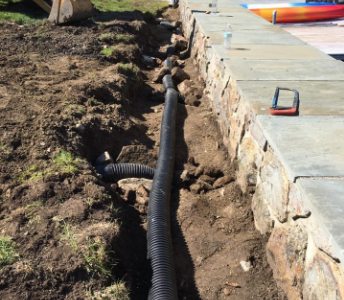Consider the image and give a detailed and elaborate answer to the question: 
What is the purpose of the installation?

The caption explains that the installation of drainage pipes is crucial for proper yard drainage solutions, suggesting that the purpose of the installation is to manage water effectively in properties.